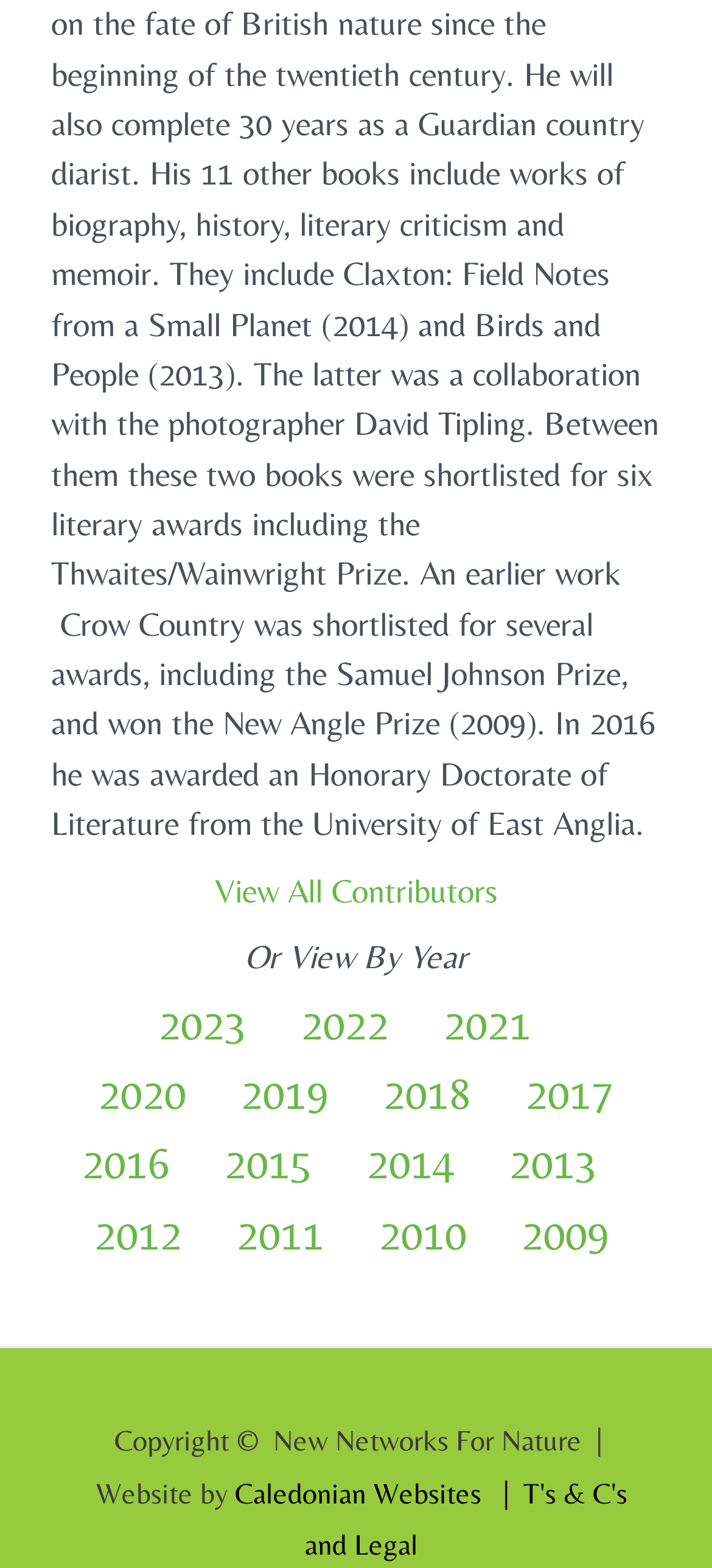Locate the bounding box coordinates of the region to be clicked to comply with the following instruction: "Check terms and conditions". The coordinates must be four float numbers between 0 and 1, in the form [left, top, right, bottom].

[0.428, 0.941, 0.881, 0.996]